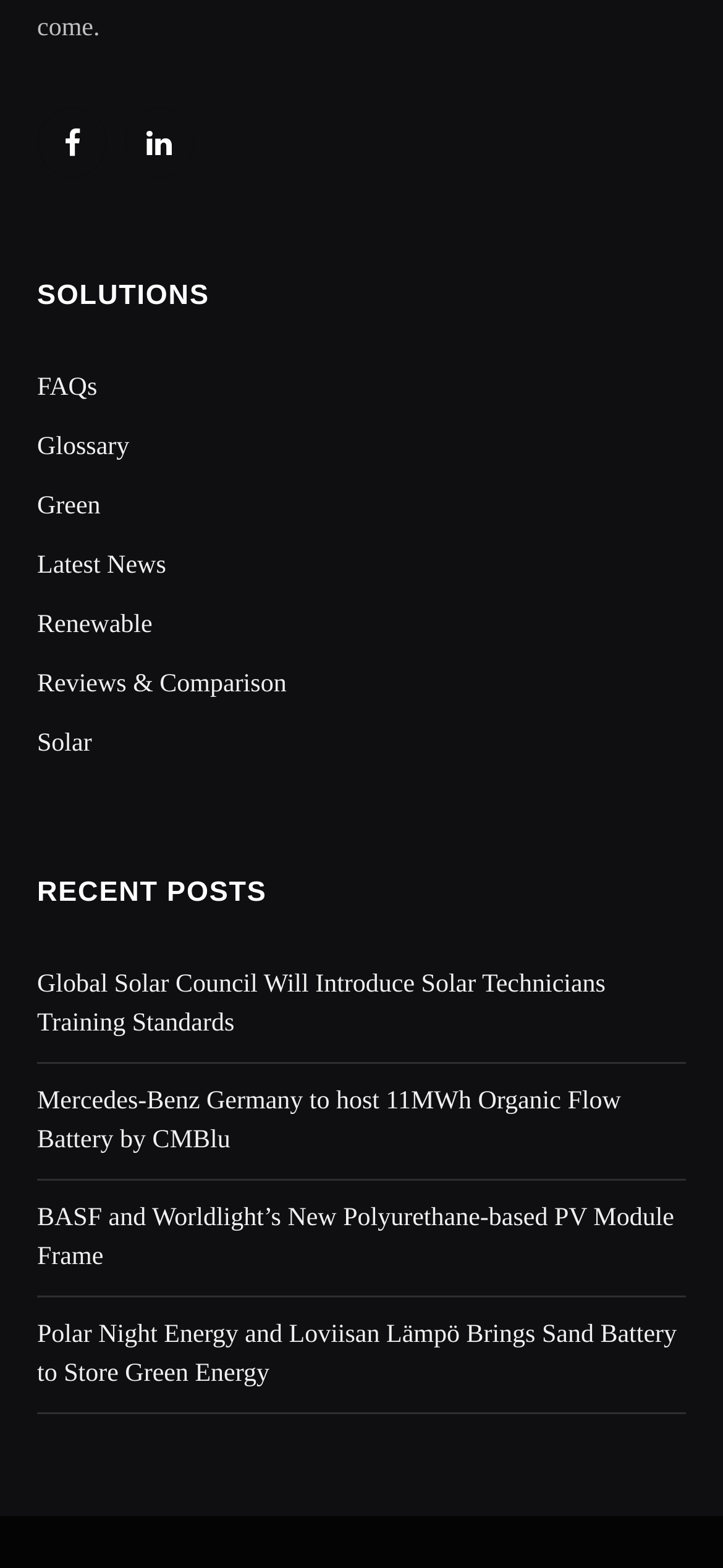Please find the bounding box for the following UI element description. Provide the coordinates in (top-left x, top-left y, bottom-right x, bottom-right y) format, with values between 0 and 1: Reviews & Comparison

[0.051, 0.428, 0.396, 0.446]